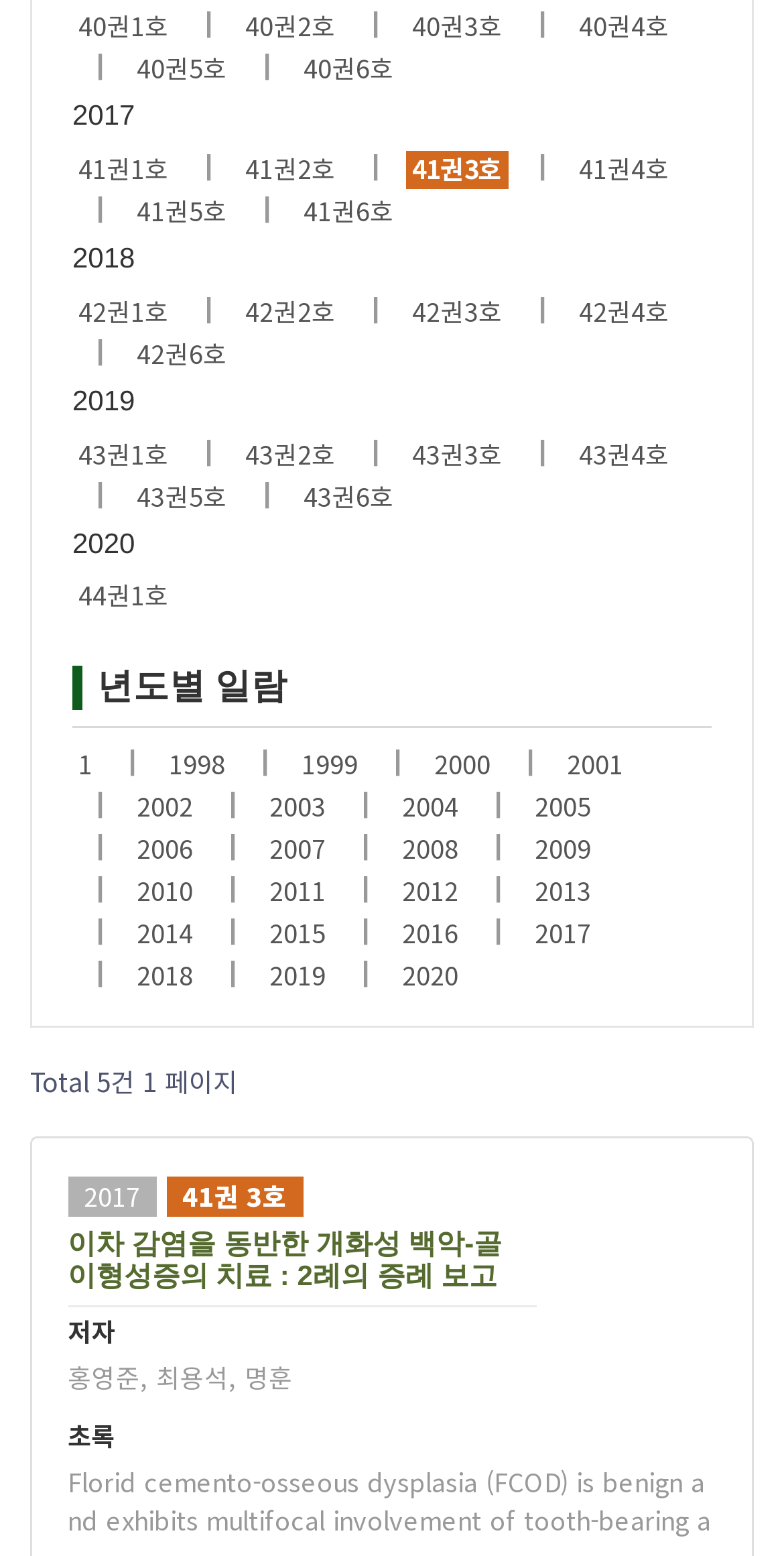How many links are there in the year 2017 section?
Look at the image and answer with only one word or phrase.

6